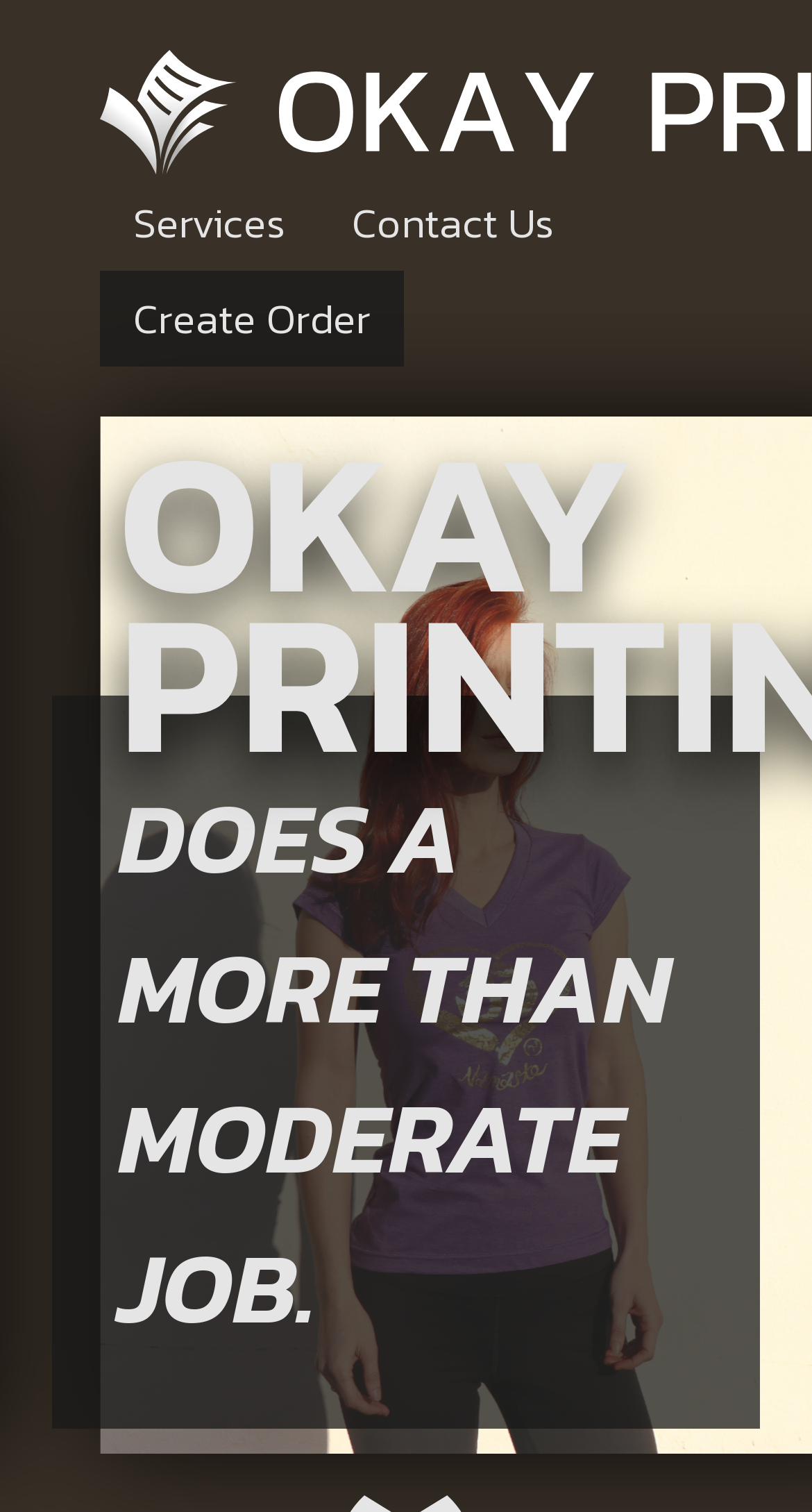Bounding box coordinates are specified in the format (top-left x, top-left y, bottom-right x, bottom-right y). All values are floating point numbers bounded between 0 and 1. Please provide the bounding box coordinate of the region this sentence describes: Services

[0.123, 0.116, 0.392, 0.179]